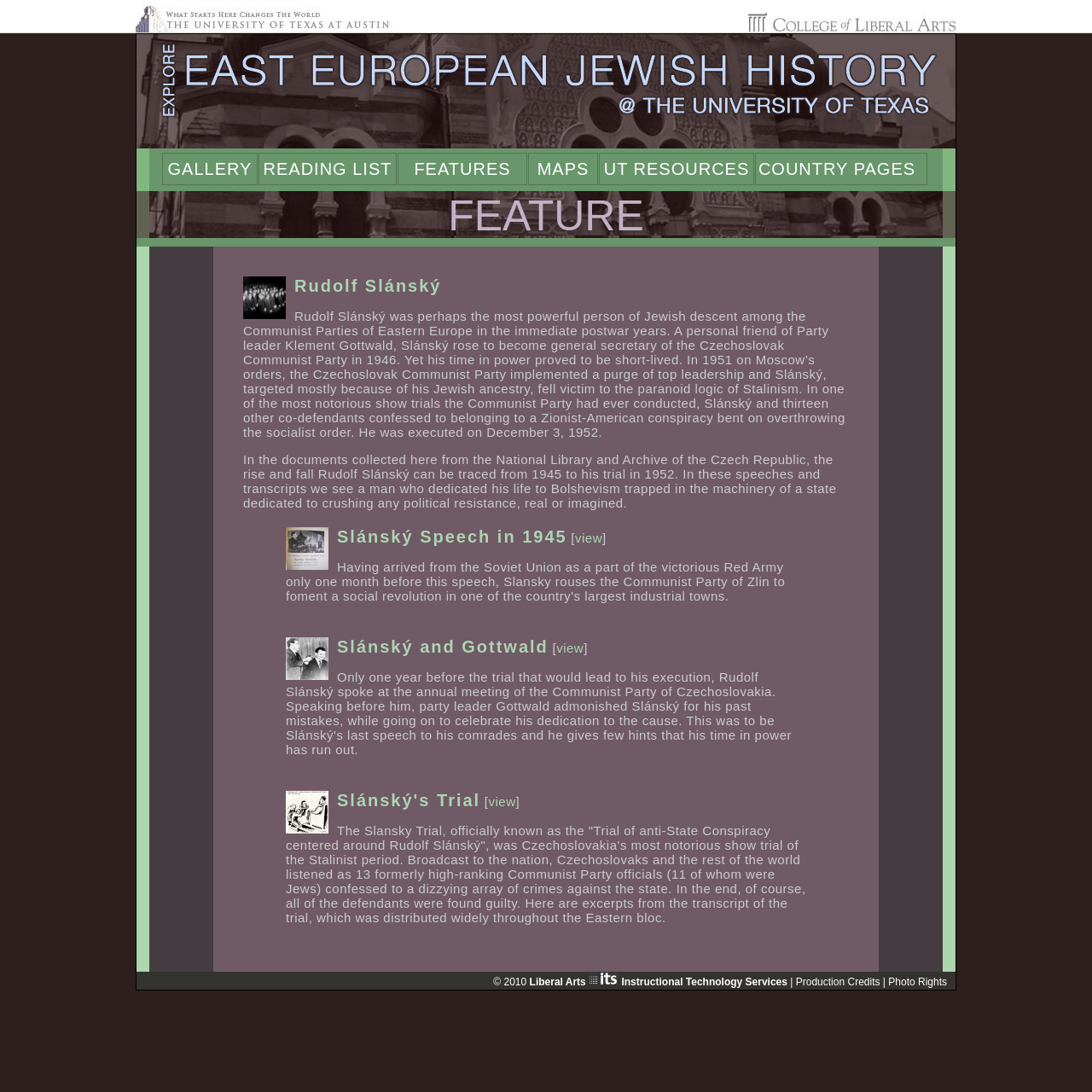Determine the bounding box for the UI element that matches this description: "Gallery".

[0.149, 0.145, 0.235, 0.165]